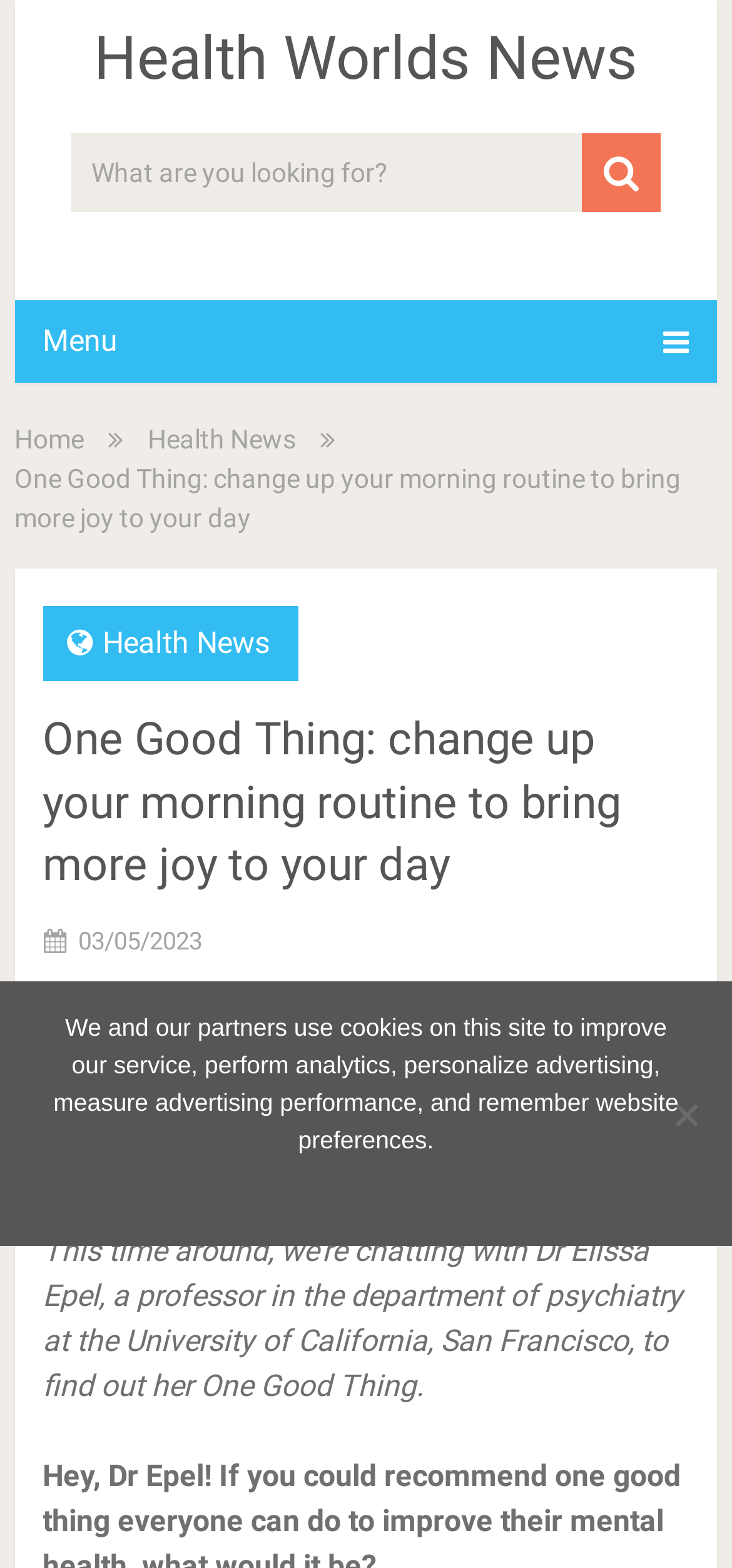Utilize the information from the image to answer the question in detail:
What is the topic of the article?

I inferred the topic of the article by reading the introductory text, which mentions 'experts in mental health' and 'boost our wellbeing'.